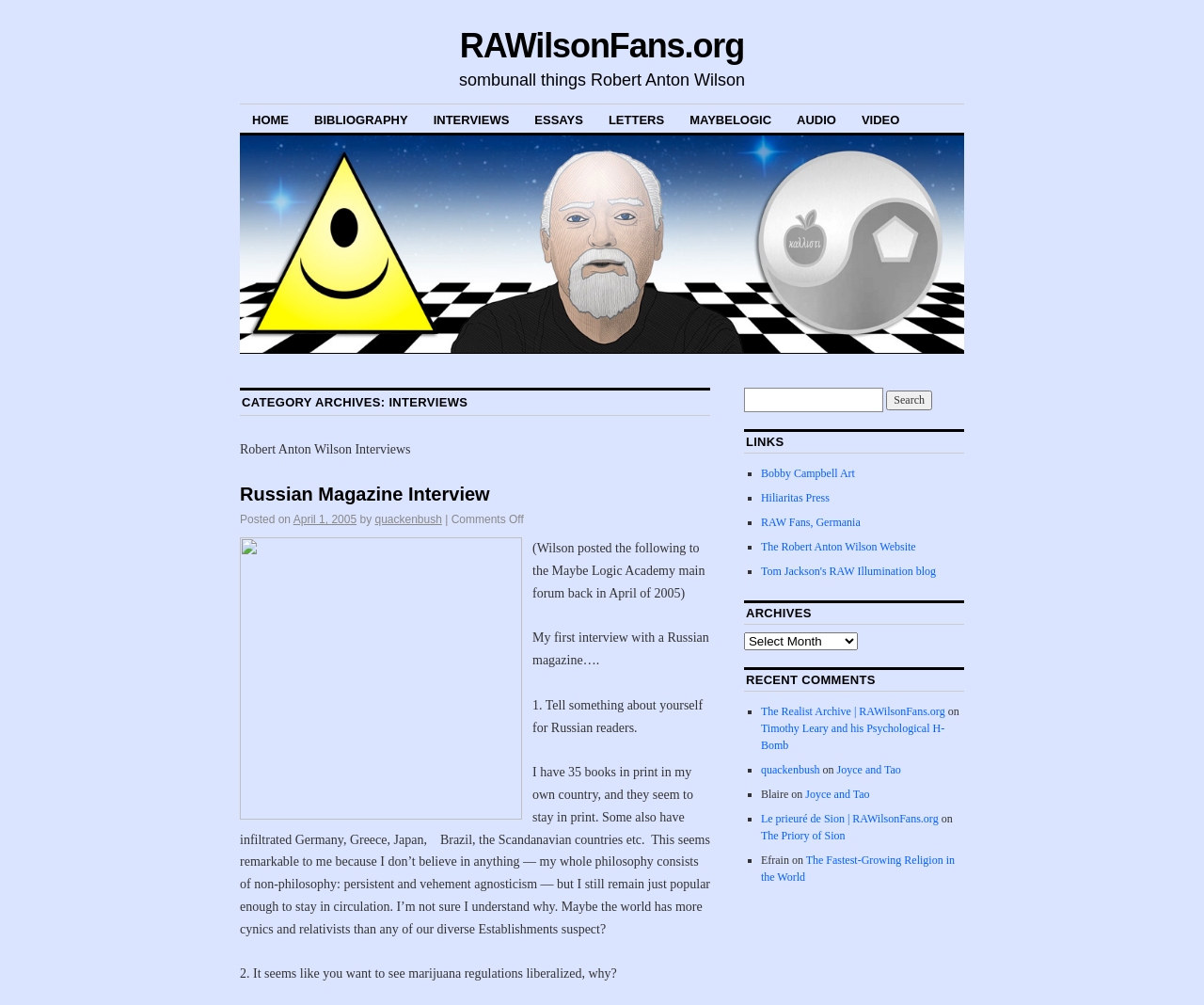Respond to the following question with a brief word or phrase:
What is the name of the first book mentioned in the interview?

None